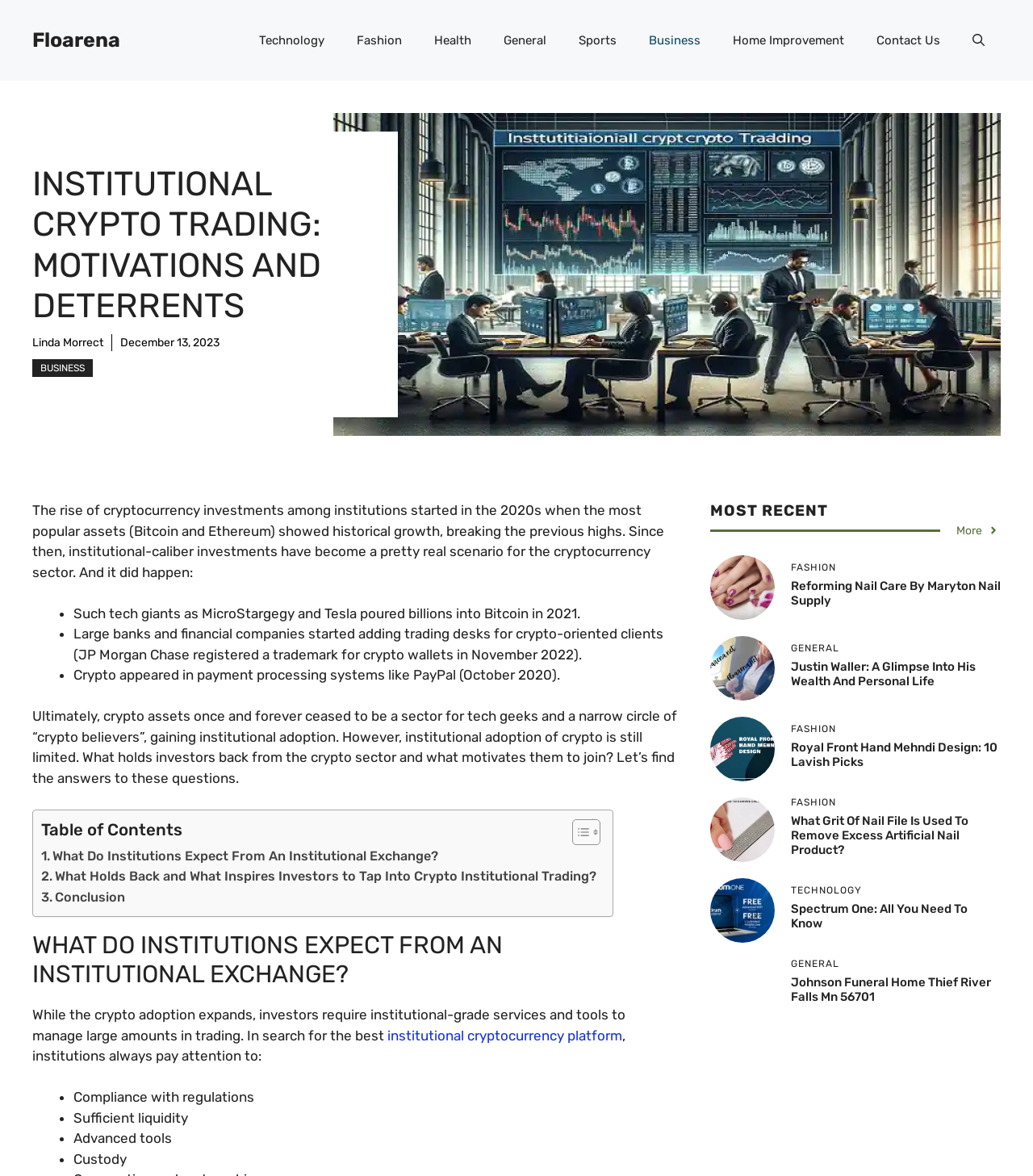Highlight the bounding box coordinates of the element you need to click to perform the following instruction: "View the 'Reforming Nail Care by Maryton Nail Supply' article."

[0.688, 0.491, 0.75, 0.505]